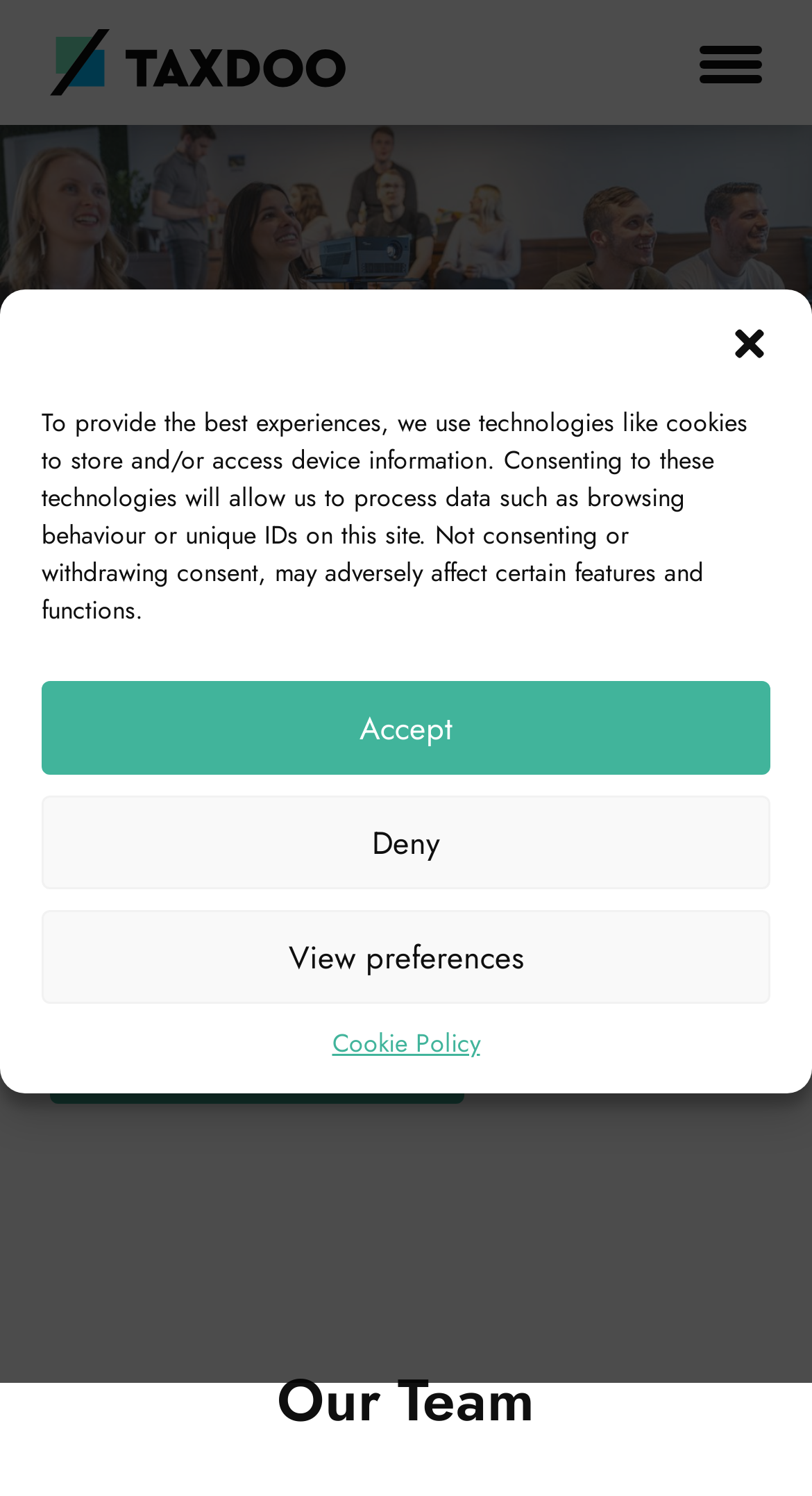Locate the bounding box coordinates of the element that needs to be clicked to carry out the instruction: "Learn about the Sales team". The coordinates should be given as four float numbers ranging from 0 to 1, i.e., [left, top, right, bottom].

[0.062, 0.424, 0.877, 0.517]